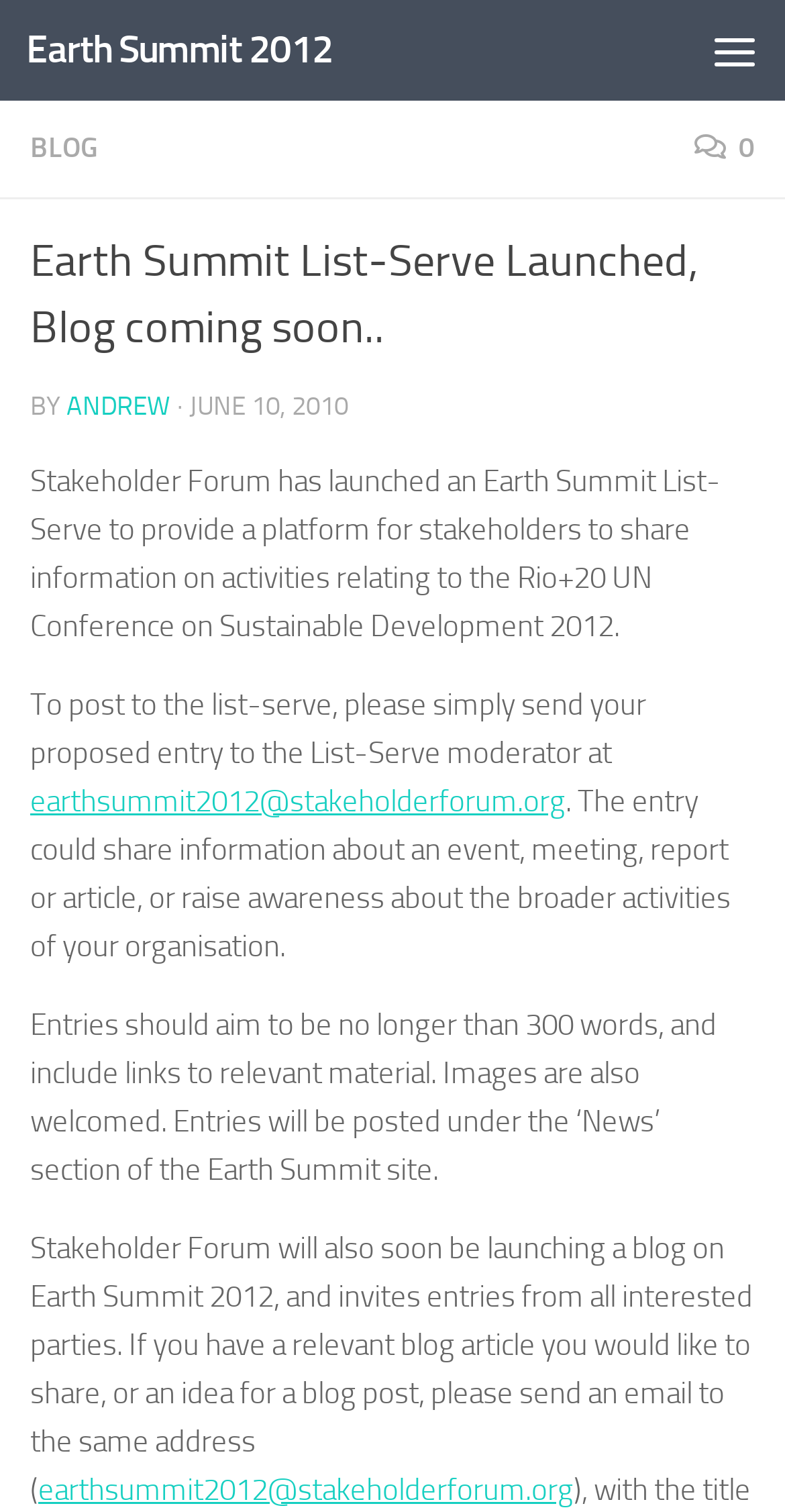Determine the bounding box for the described UI element: "Blog".

[0.038, 0.087, 0.126, 0.109]